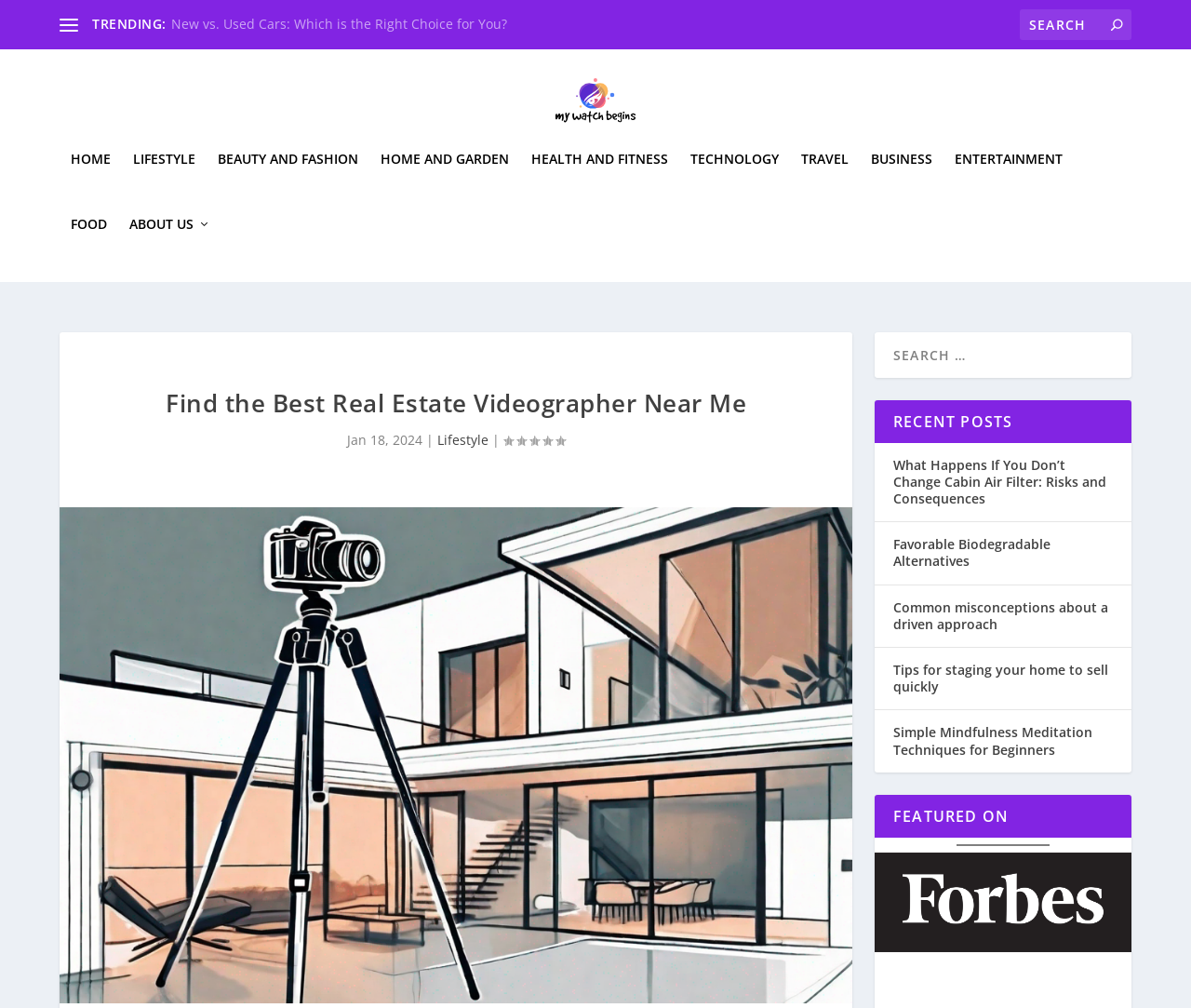Find the bounding box coordinates of the element you need to click on to perform this action: 'Read the 'RECENT POSTS' section'. The coordinates should be represented by four float values between 0 and 1, in the format [left, top, right, bottom].

[0.734, 0.384, 0.95, 0.427]